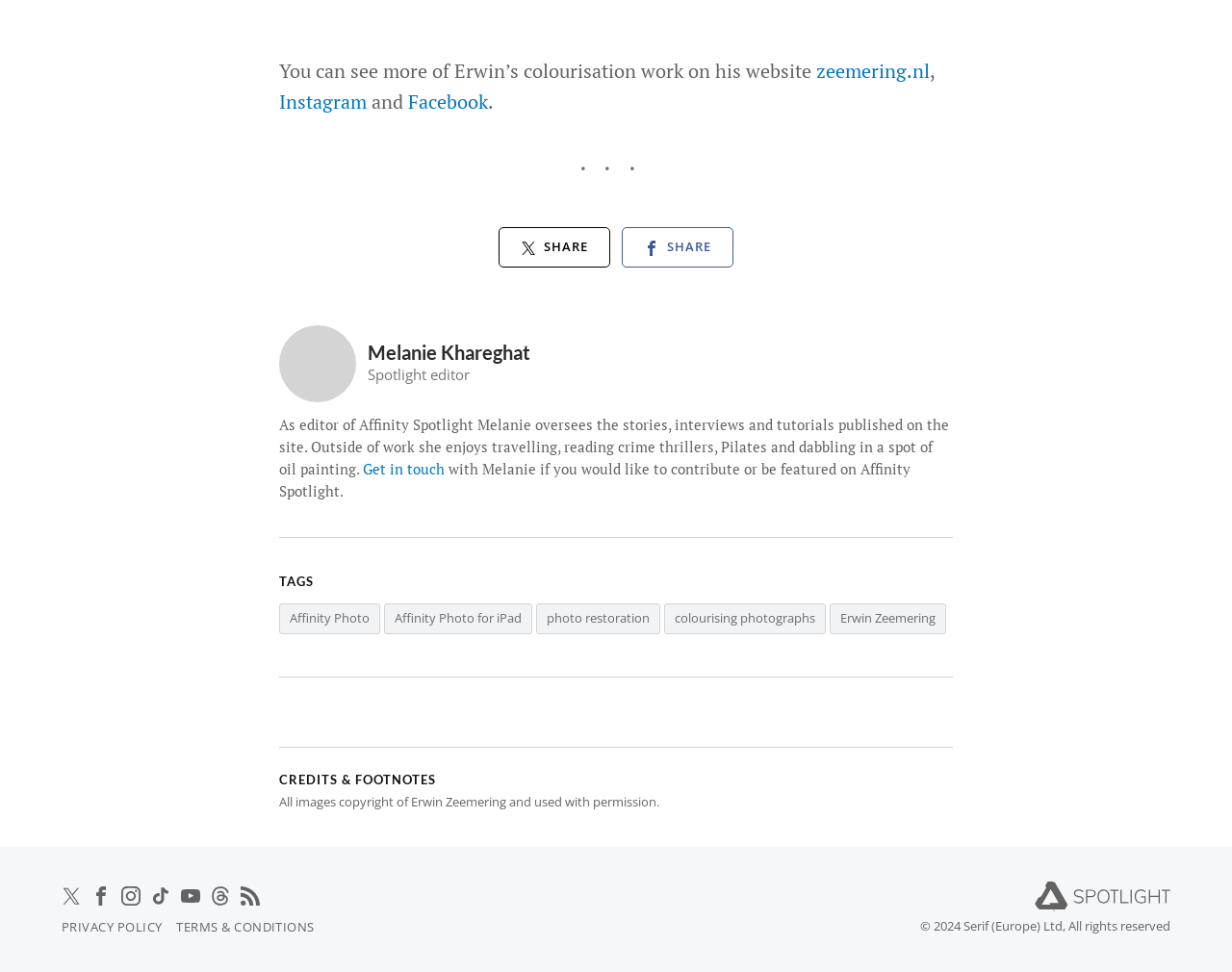Give the bounding box coordinates for the element described by: "Facebook".

[0.331, 0.091, 0.396, 0.117]